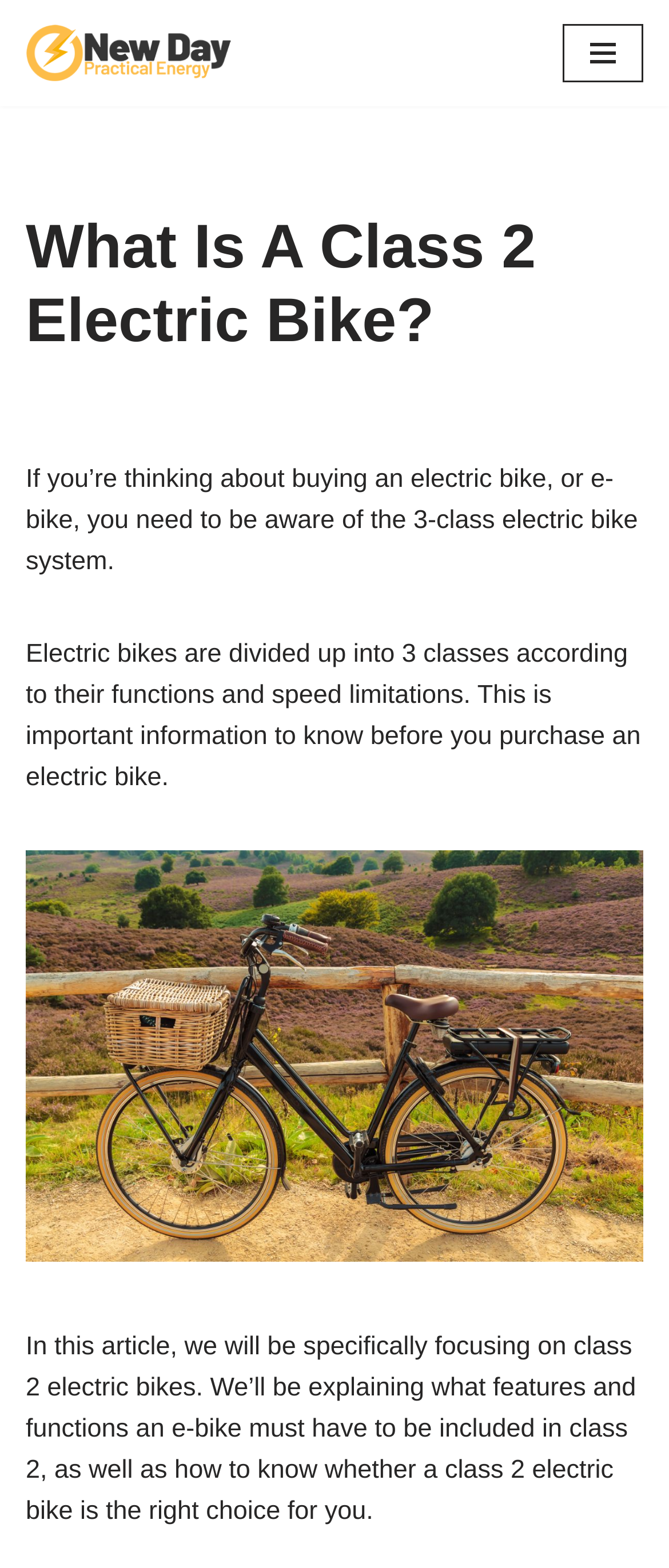Respond with a single word or phrase for the following question: 
What is included in the explanation of class 2 electric bikes?

Features and functions